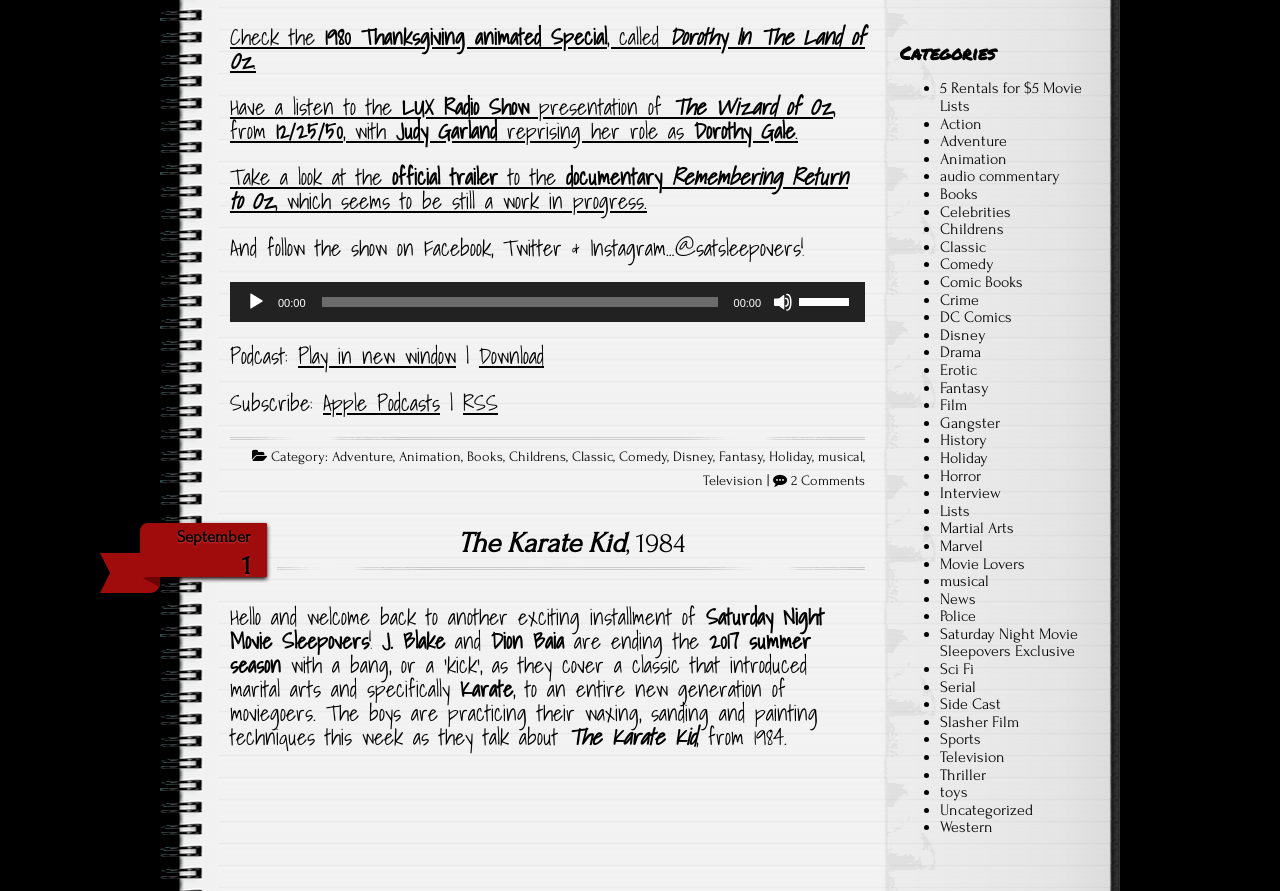What is the topic of the podcast?
Using the image, elaborate on the answer with as much detail as possible.

Based on the webpage content, I can see that the podcast is discussing The Wizard of Oz, 1939, and The Return to Oz, 1985, as a double feature. This is evident from the links and text descriptions on the webpage.